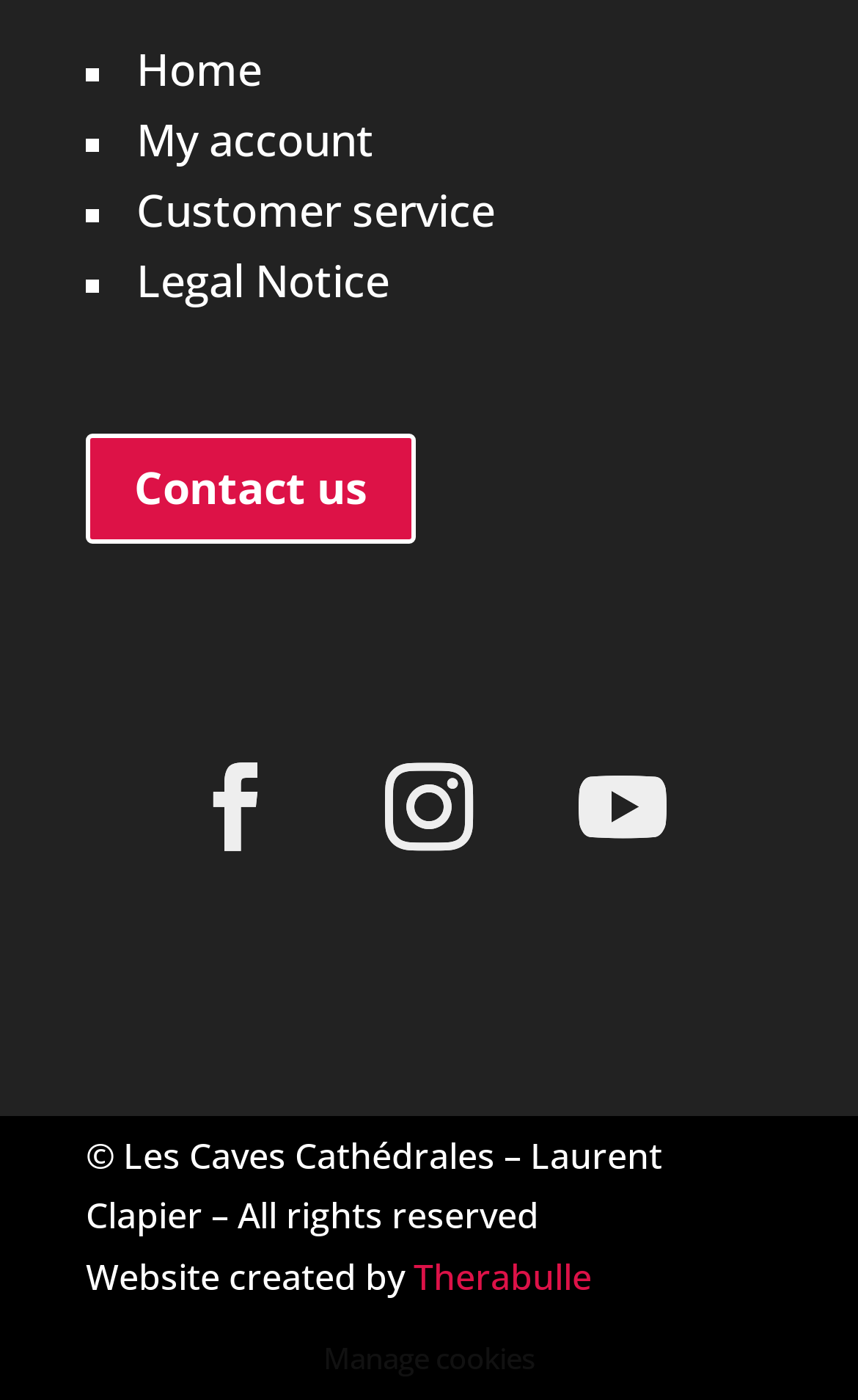Please identify the bounding box coordinates of the element on the webpage that should be clicked to follow this instruction: "contact us". The bounding box coordinates should be given as four float numbers between 0 and 1, formatted as [left, top, right, bottom].

[0.1, 0.31, 0.485, 0.389]